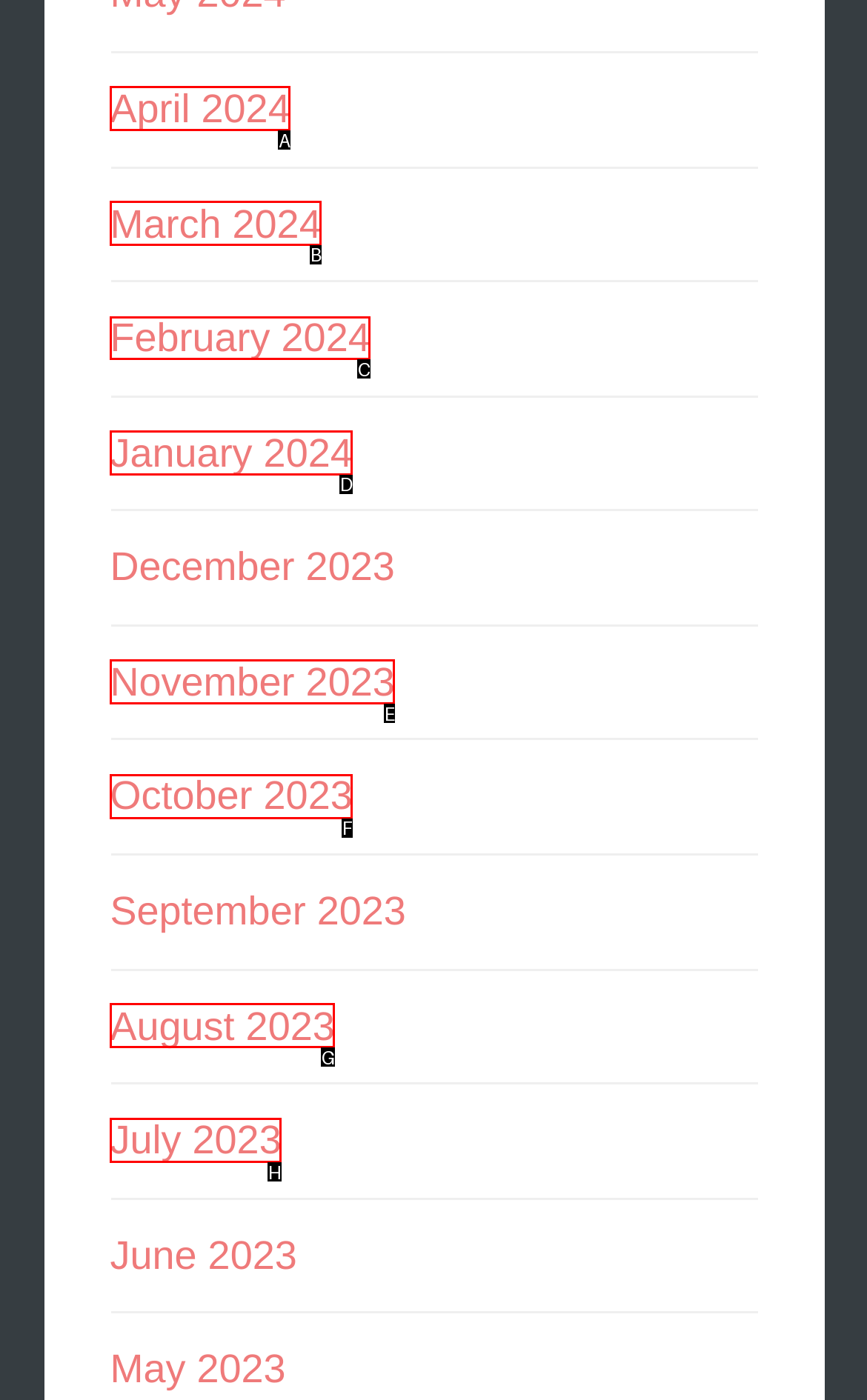Which UI element's letter should be clicked to achieve the task: Browse February 2024
Provide the letter of the correct choice directly.

C